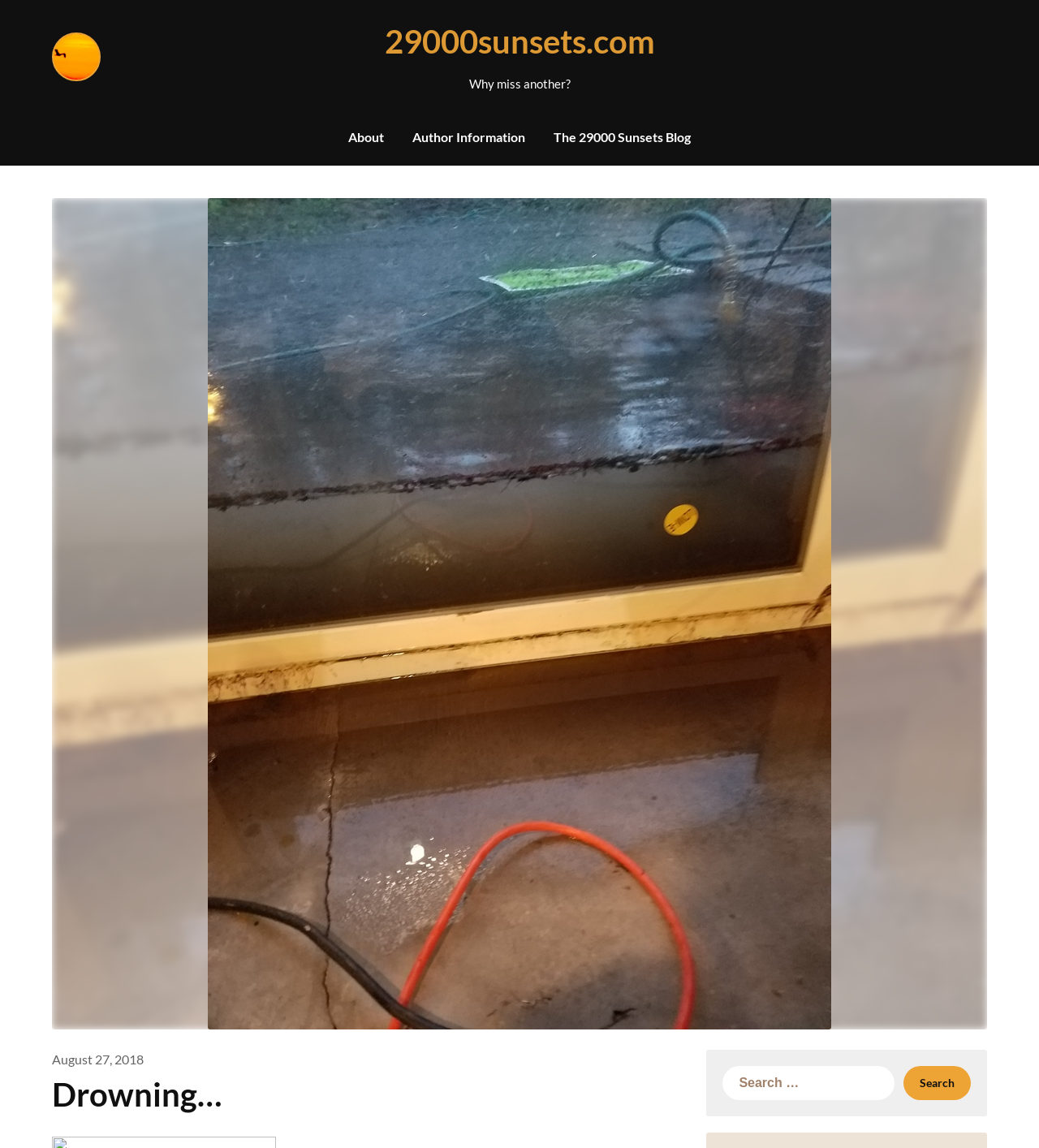Produce an elaborate caption capturing the essence of the webpage.

The webpage is titled "Drowning… – 29000sunsets.com" and appears to be a blog or personal website. At the top, there is a link to the website's homepage, "29000sunsets.com", positioned roughly in the middle of the top section of the page. 

Below the website title, there is a StaticText element that reads "Why miss another?" situated near the center of the page. 

To the left of this text, there are three links: "About", "Author Information", and "The 29000 Sunsets Blog", arranged horizontally and positioned slightly above the middle of the page. 

Further down, there is a section with a header that contains a link to a specific date, "August 27, 2018", and a heading that reads "Drowning…", which is likely the title of a blog post or article. This section is positioned near the bottom of the page.

At the very bottom of the page, there is a search function that consists of a StaticText element that reads "Search for:", a search box, and a "Search" button. The search function is positioned at the bottom right corner of the page.